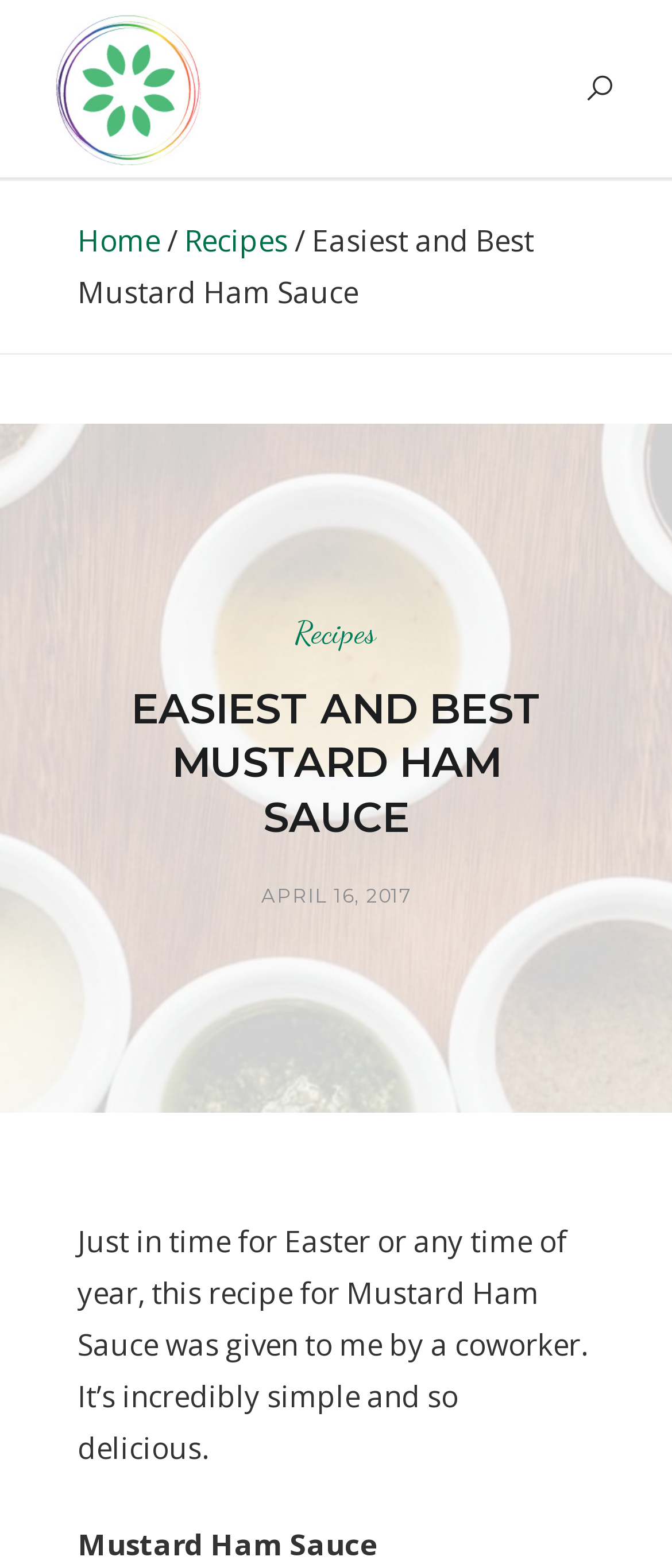Please respond to the question using a single word or phrase:
What is the name of the sauce recipe?

Mustard Ham Sauce